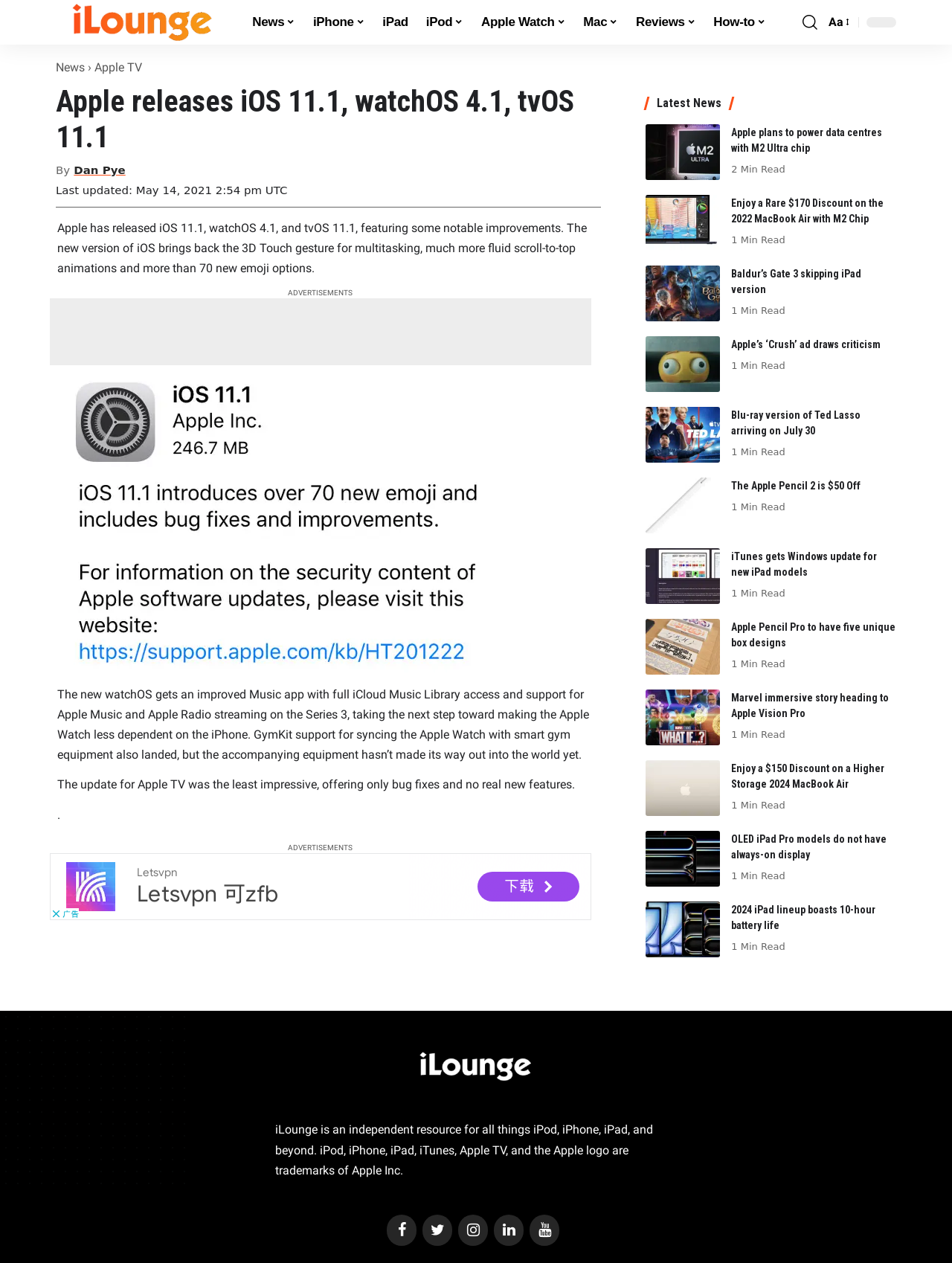Describe all significant elements and features of the webpage.

This webpage is about Apple's latest software updates, featuring iOS 11.1, watchOS 4.1, and tvOS 11.1. At the top, there is a navigation menu with links to different sections, including News, iPhone, iPad, iPod, Apple Watch, Mac, and Reviews. Below the navigation menu, there is a search bar and a font resizer.

The main article is divided into sections, with headings and paragraphs of text. The first section discusses the new features of iOS 11.1, including the return of the 3D Touch gesture and new emoji options. There is also an image related to the article.

The next section talks about the updates to watchOS, including an improved Music app and GymKit support. The update for Apple TV is also mentioned, but it only includes bug fixes and no new features.

Below the main article, there are several links to other news articles, each with a brief summary and an image. These articles cover various topics, including Apple's M2 Ultra chip, MacBook Air laptops, Baldur's Gate 3, Apple's "Crush" ad, Ted Lasso, Apple Pencil 2, iPad, Apple Pencil Pro, Apple Vision Pro, MacBook Air, and OLED iPad Pro.

Throughout the webpage, there are advertisements and promotional links, including a section labeled "ADVERTISEMENTS" with iframe elements.